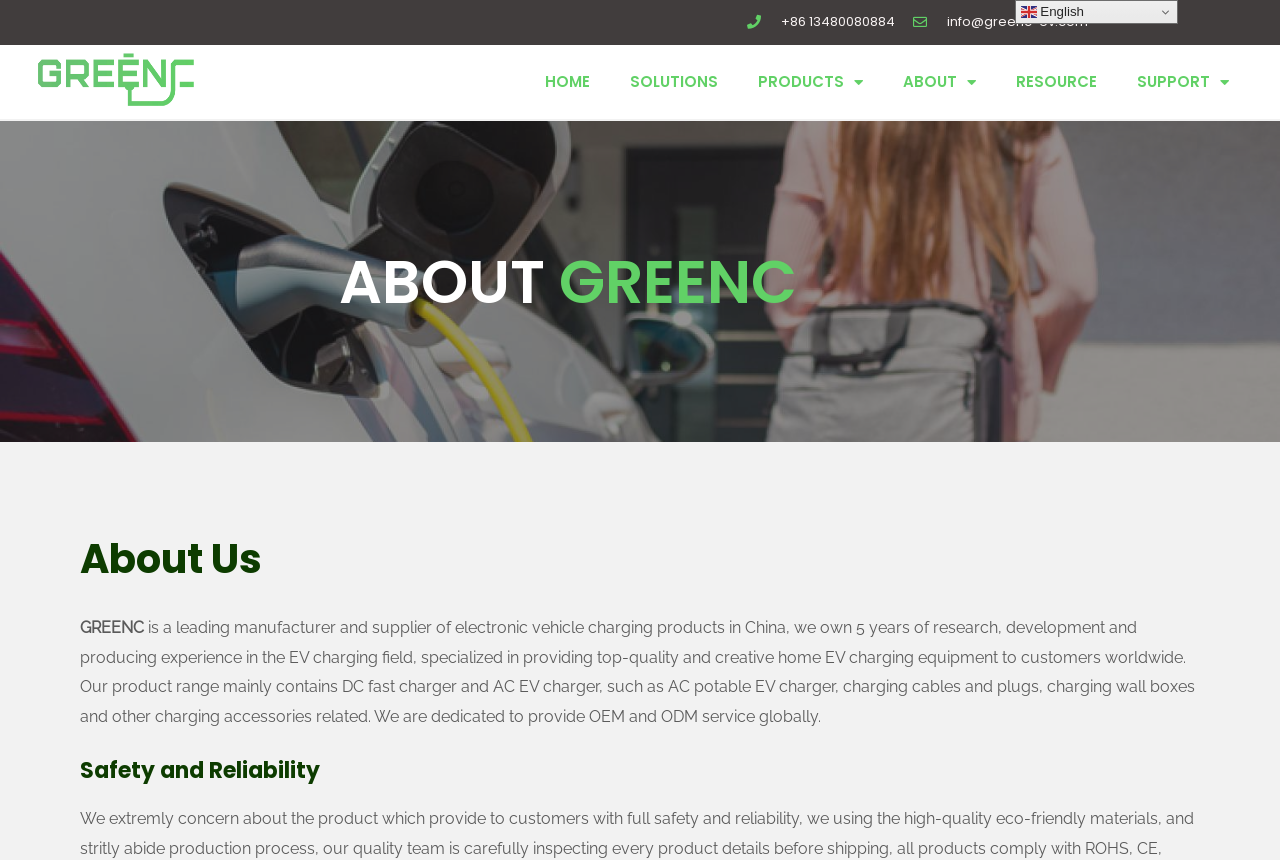Determine the bounding box coordinates of the section to be clicked to follow the instruction: "Learn about the company". The coordinates should be given as four float numbers between 0 and 1, formatted as [left, top, right, bottom].

[0.69, 0.014, 0.778, 0.177]